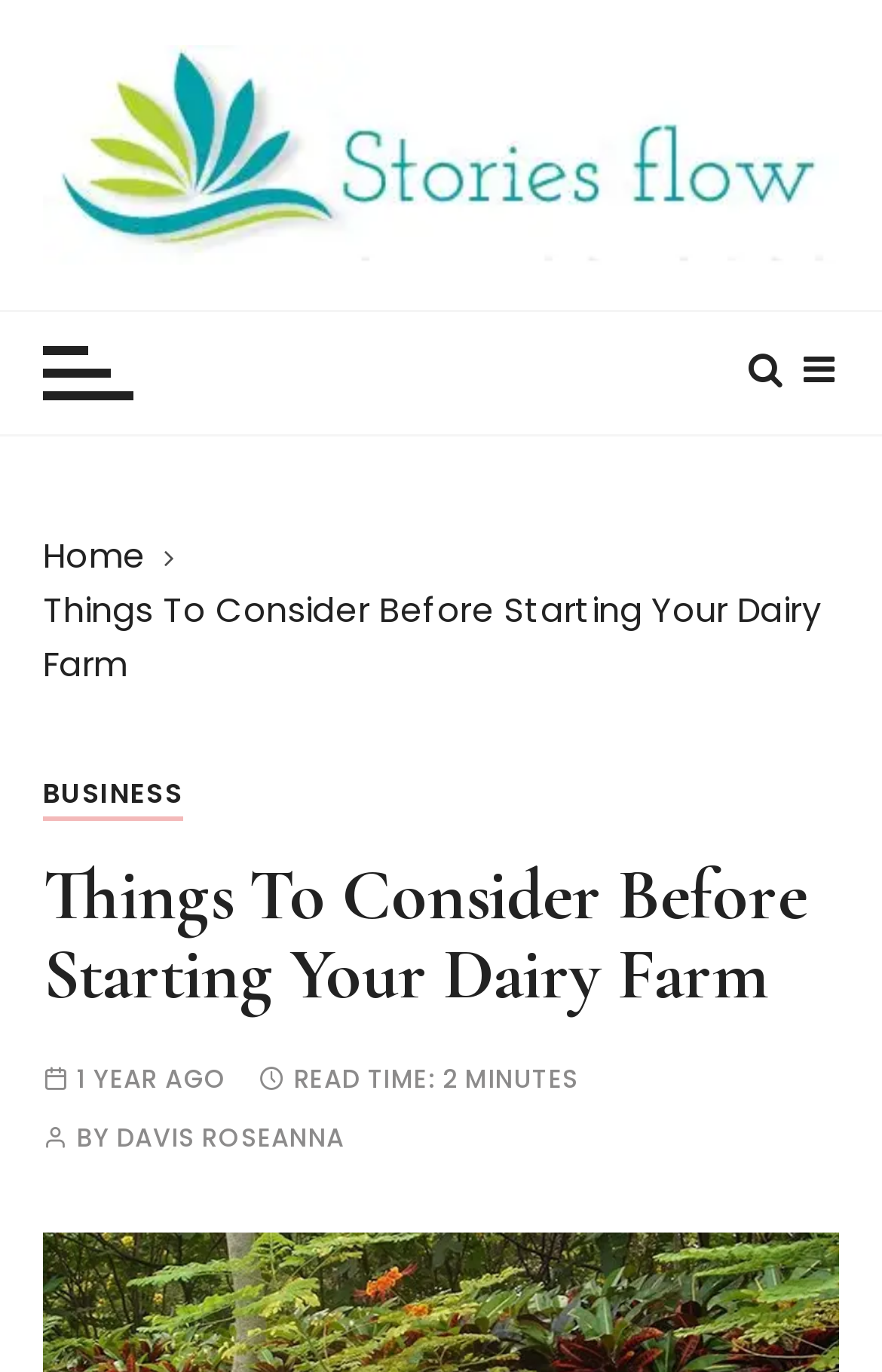Summarize the webpage with a detailed and informative caption.

The webpage appears to be an article about dairy farming, specifically discussing things to consider before starting a dairy farm. At the top left of the page, there is a logo and a link to the website "Stories Flow – Hub of Latest News and Articles". Below the logo, there are two buttons, likely for navigation or social media links.

On the top right of the page, there is a navigation section with breadcrumbs, which includes links to the home page, the current article "Things To Consider Before Starting Your Dairy Farm", and a category link "BUSINESS".

The main content of the page starts with a heading that matches the title of the article. Below the heading, there is a section with metadata, including the publication date "1 YEAR AGO", the read time "2 MINUTES", and the author's name "DAVIS ROSEANNA", which is a clickable link.

The rest of the page likely contains the article's content, but the accessibility tree does not provide the text of the article.